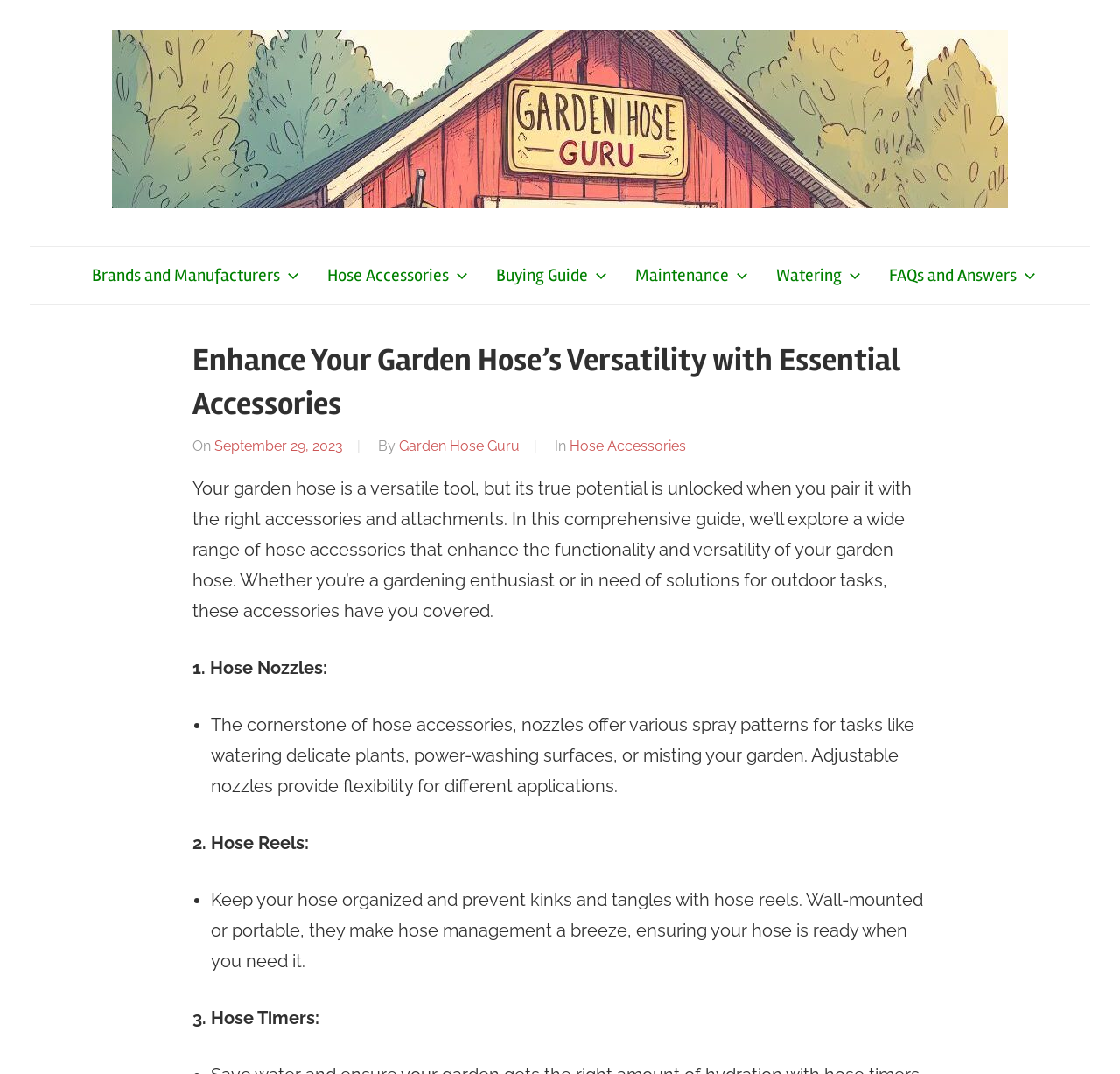Identify the bounding box coordinates for the element you need to click to achieve the following task: "Read the article published on 'September 29, 2023'". Provide the bounding box coordinates as four float numbers between 0 and 1, in the form [left, top, right, bottom].

[0.191, 0.407, 0.306, 0.423]